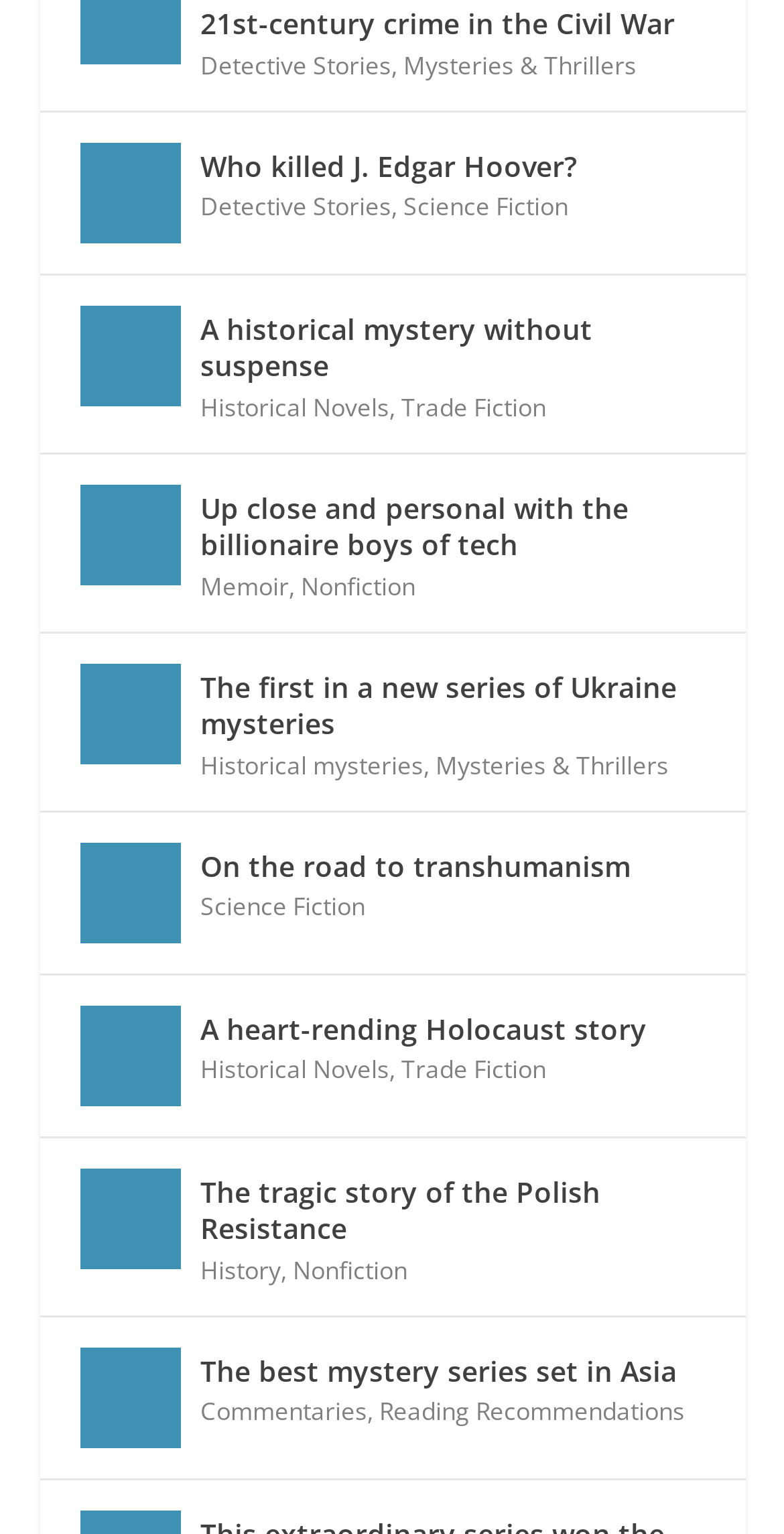Give a one-word or short-phrase answer to the following question: 
How many images are associated with each book?

1